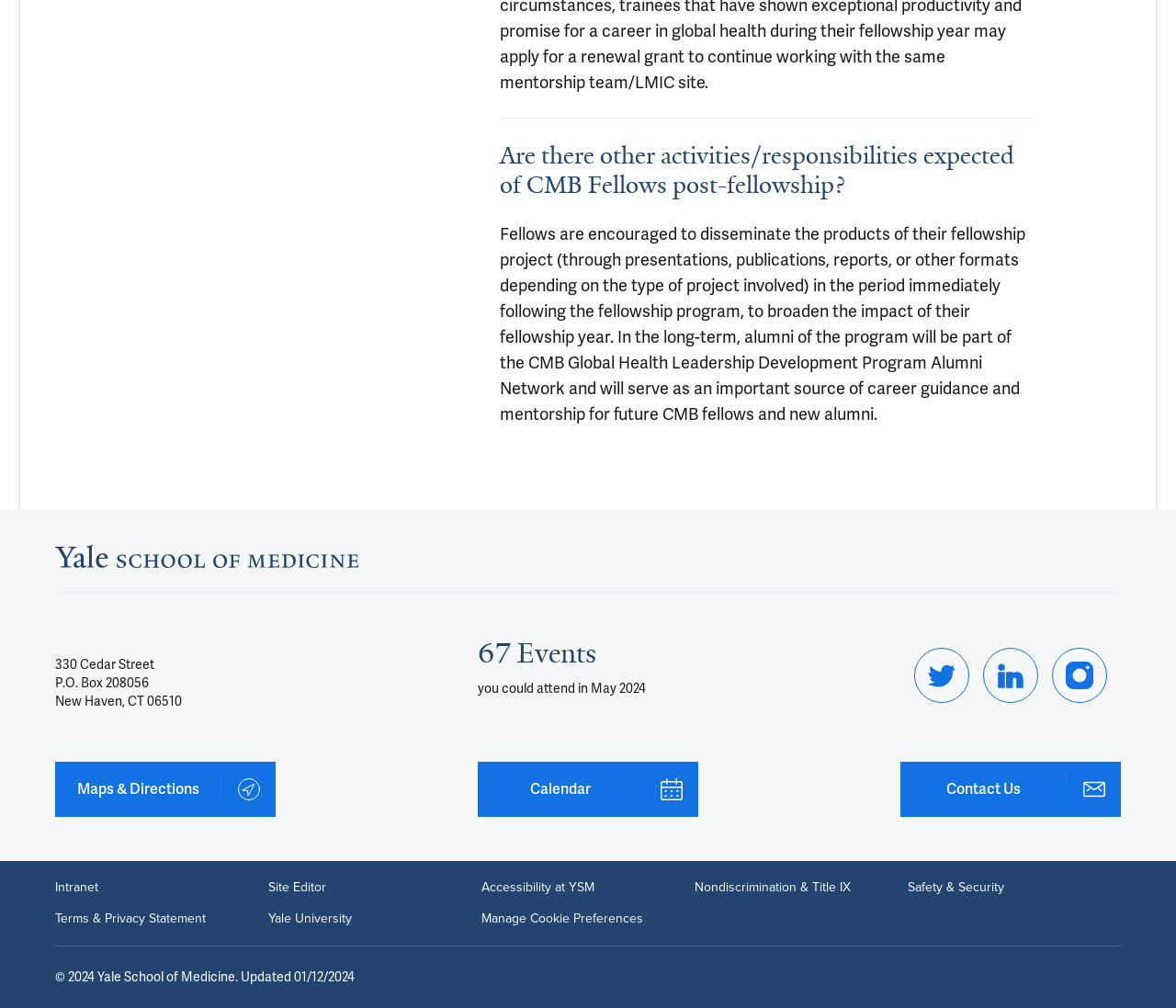Respond to the following query with just one word or a short phrase: 
What social media platforms are linked in the footer?

Twitter, LinkedIn, Instagram